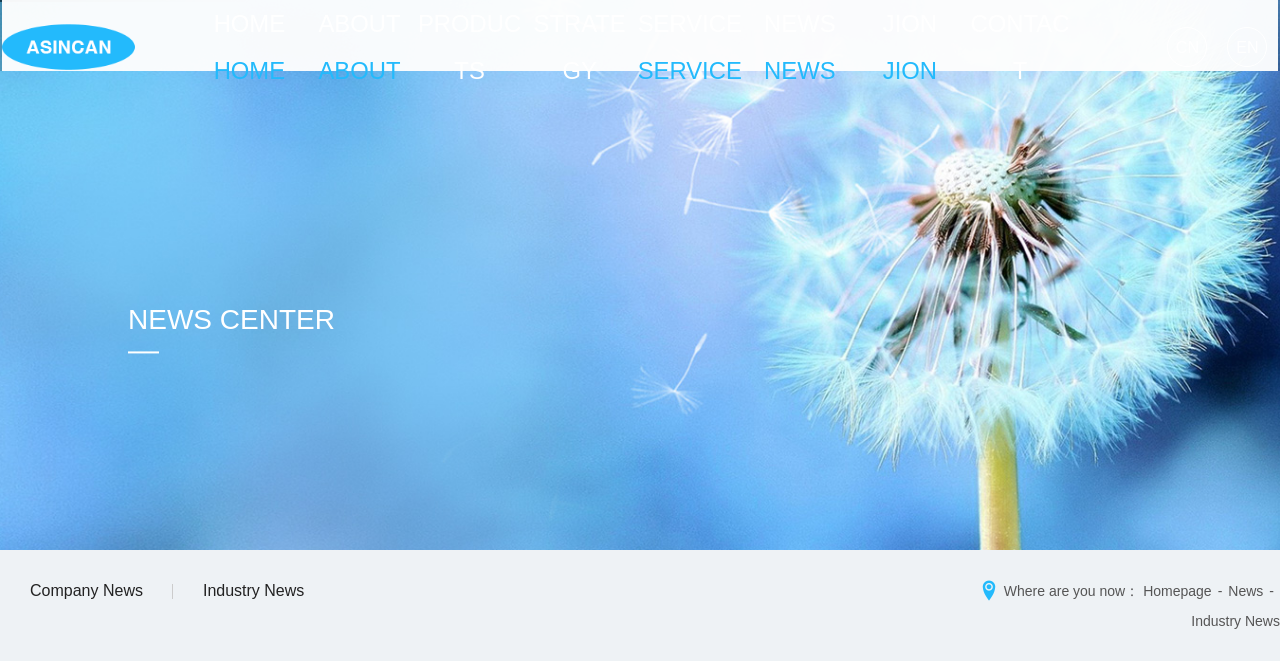What is the company name on the top left?
Answer with a single word or short phrase according to what you see in the image.

Asincan